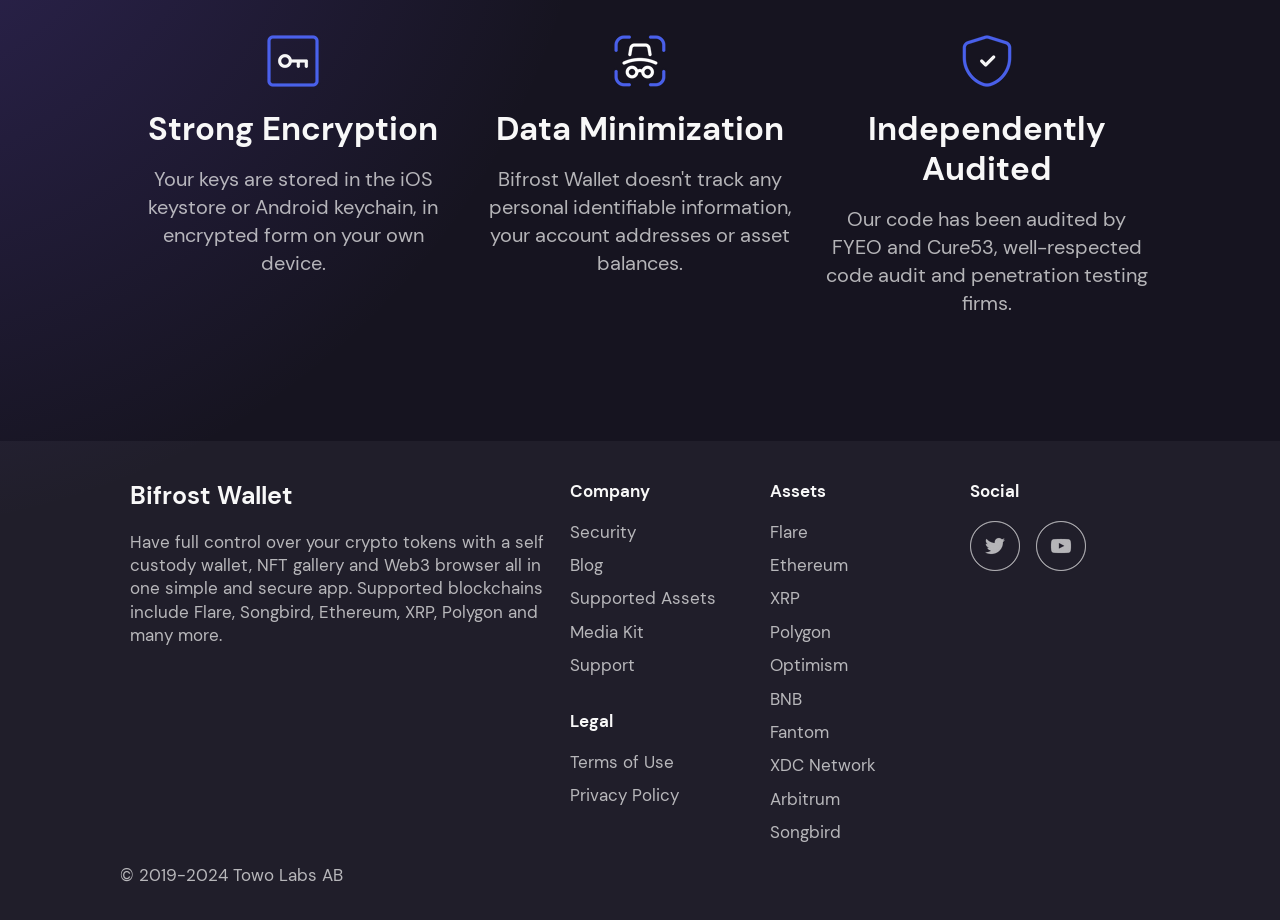Indicate the bounding box coordinates of the element that must be clicked to execute the instruction: "Check the Supported Assets". The coordinates should be given as four float numbers between 0 and 1, i.e., [left, top, right, bottom].

[0.602, 0.521, 0.645, 0.545]